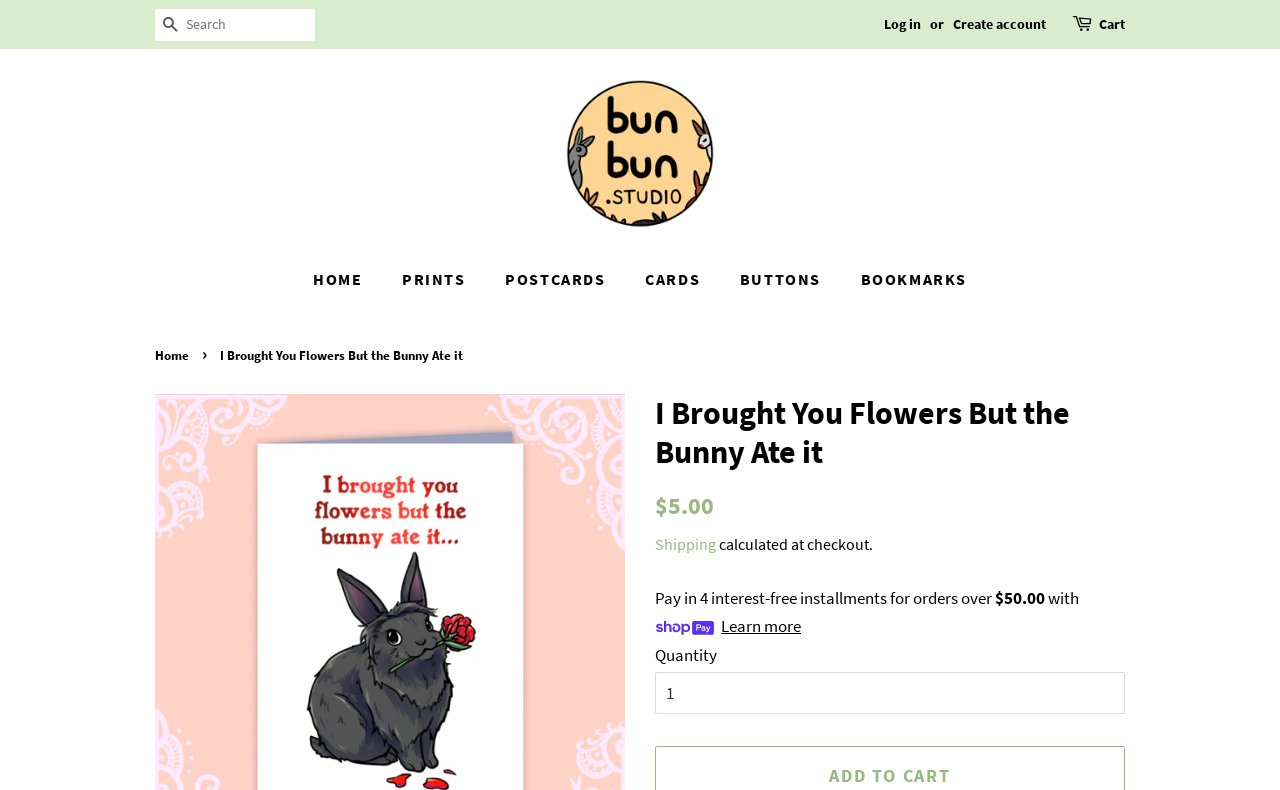What is the type of product being sold?
Provide a one-word or short-phrase answer based on the image.

Greeting card